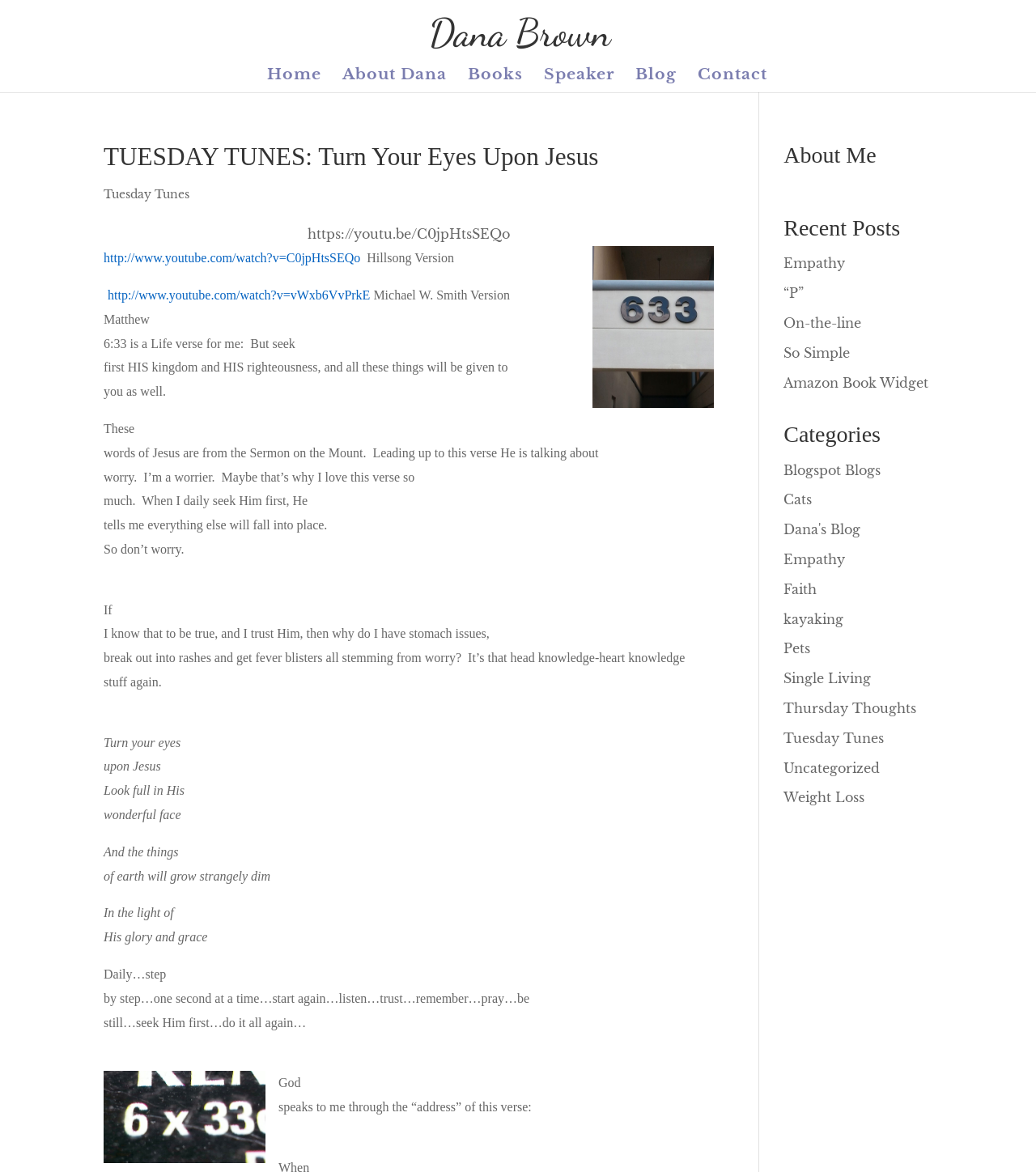Determine the bounding box for the UI element described here: "Tuesday Tunes".

[0.756, 0.623, 0.853, 0.637]